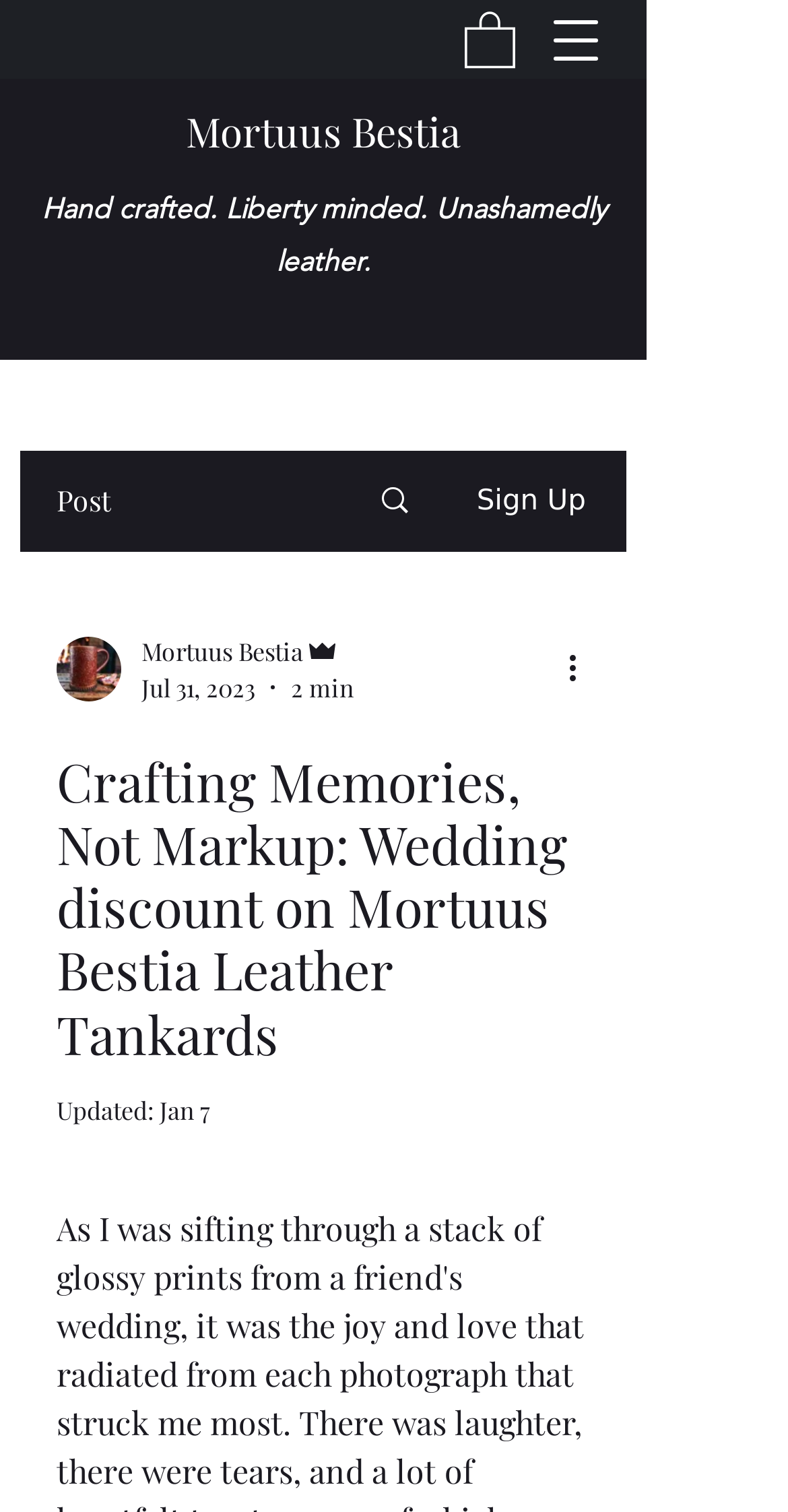Utilize the details in the image to give a detailed response to the question: When was the latest article updated?

I found the update date of the latest article by looking at the static text element with the text 'Updated:' and the generic element with the text 'Jan 7' which is likely to be the update date.